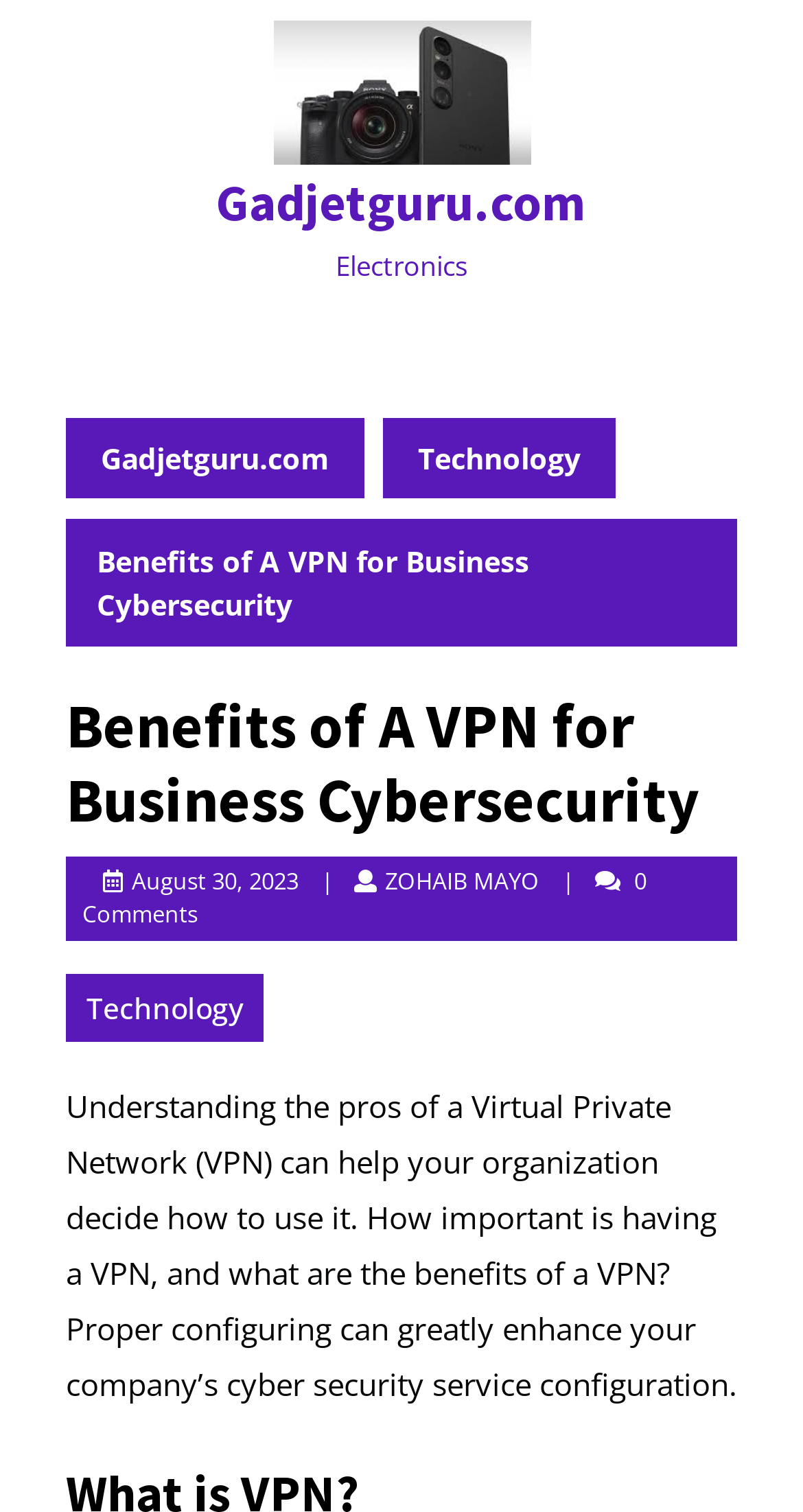Answer this question using a single word or a brief phrase:
Who is the author of the article?

ZOHAIB MAYO